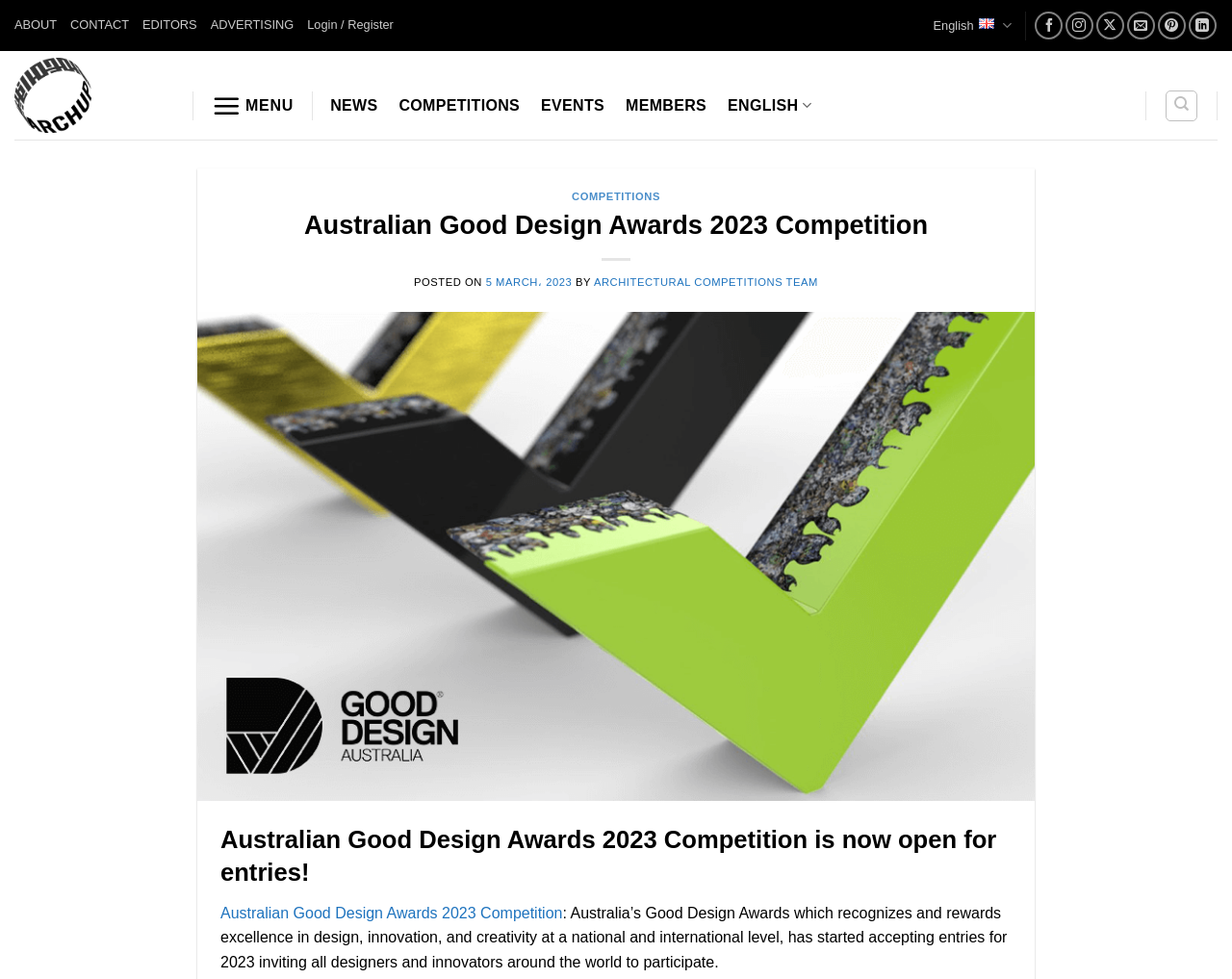Find and indicate the bounding box coordinates of the region you should select to follow the given instruction: "Switch to English language".

[0.757, 0.012, 0.821, 0.04]